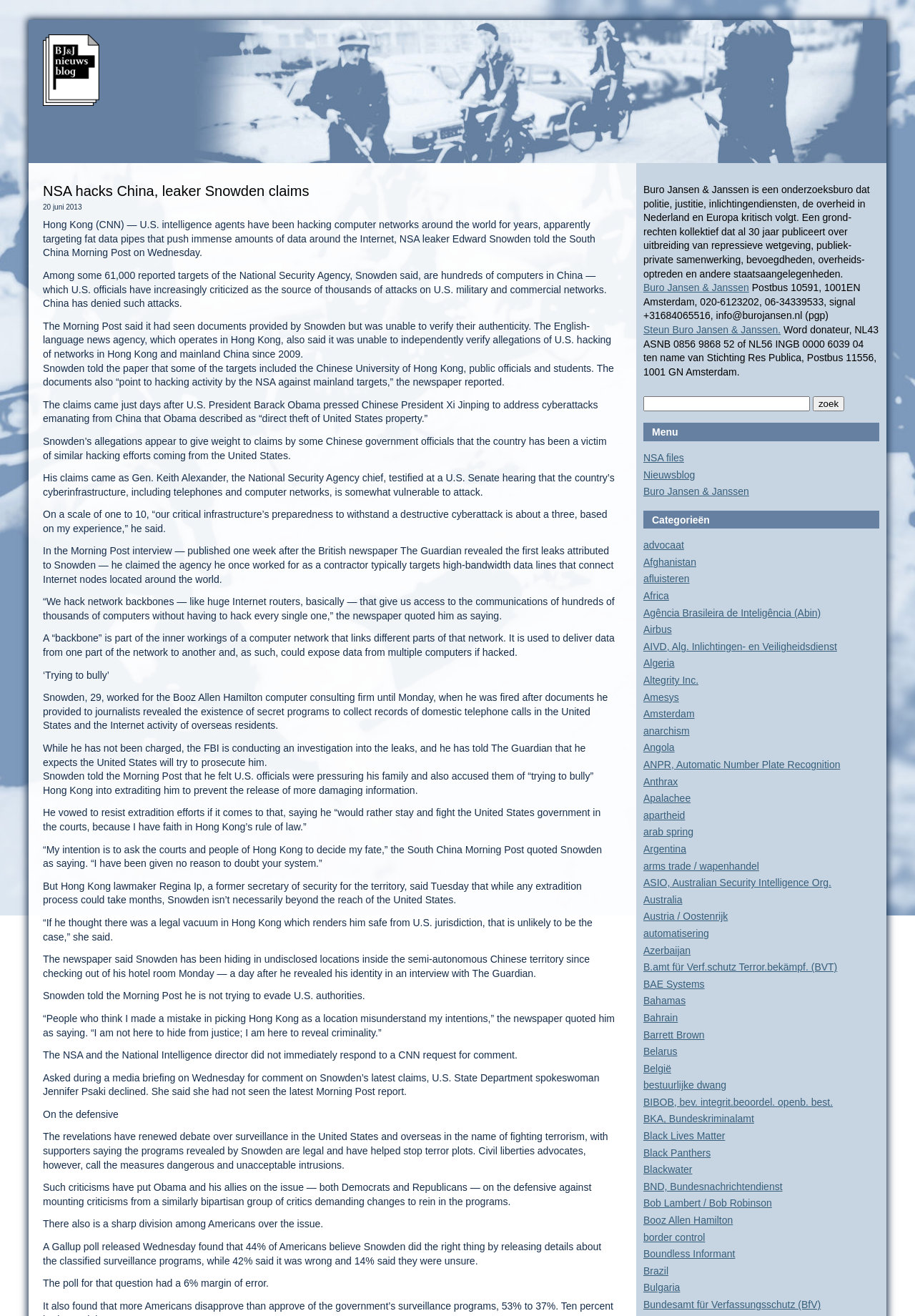Using the provided element description, identify the bounding box coordinates as (top-left x, top-left y, bottom-right x, bottom-right y). Ensure all values are between 0 and 1. Description: arms trade / wapenhandel

[0.703, 0.654, 0.83, 0.662]